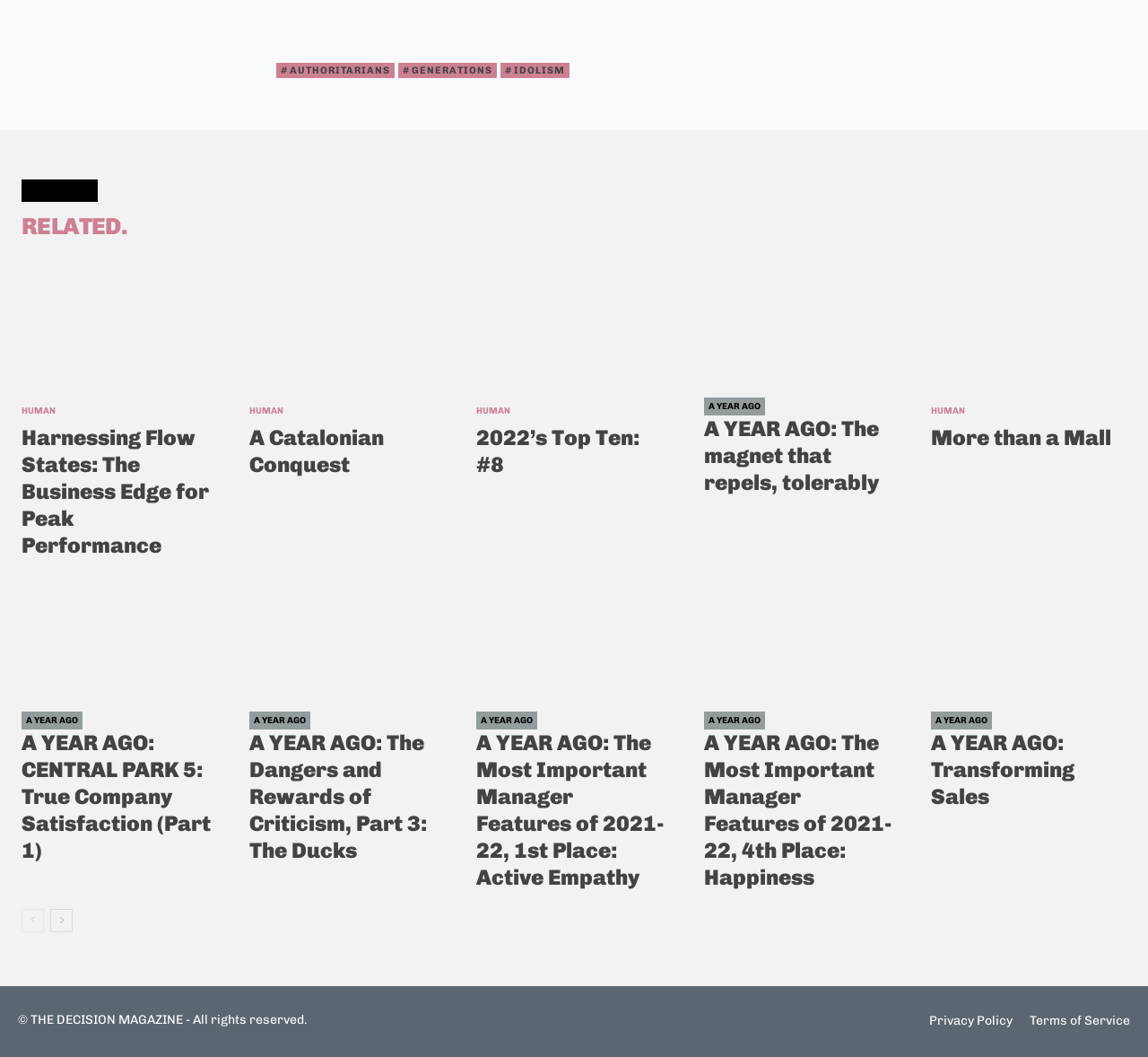Please specify the bounding box coordinates in the format (top-left x, top-left y, bottom-right x, bottom-right y), with all values as floating point numbers between 0 and 1. Identify the bounding box of the UI element described by: Privacy Policy

[0.809, 0.958, 0.882, 0.974]